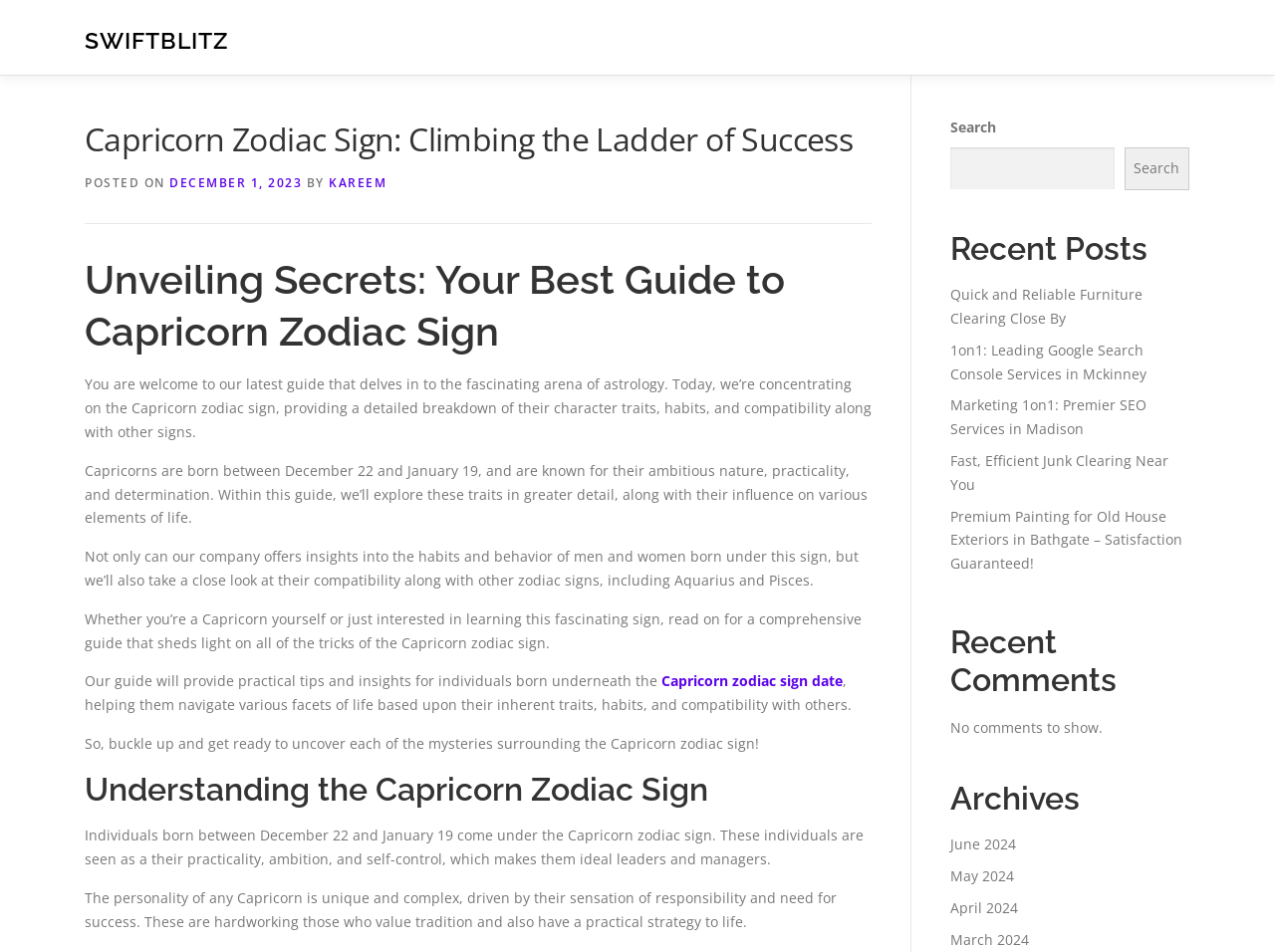What is the date of the post?
Identify the answer in the screenshot and reply with a single word or phrase.

DECEMBER 1, 2023